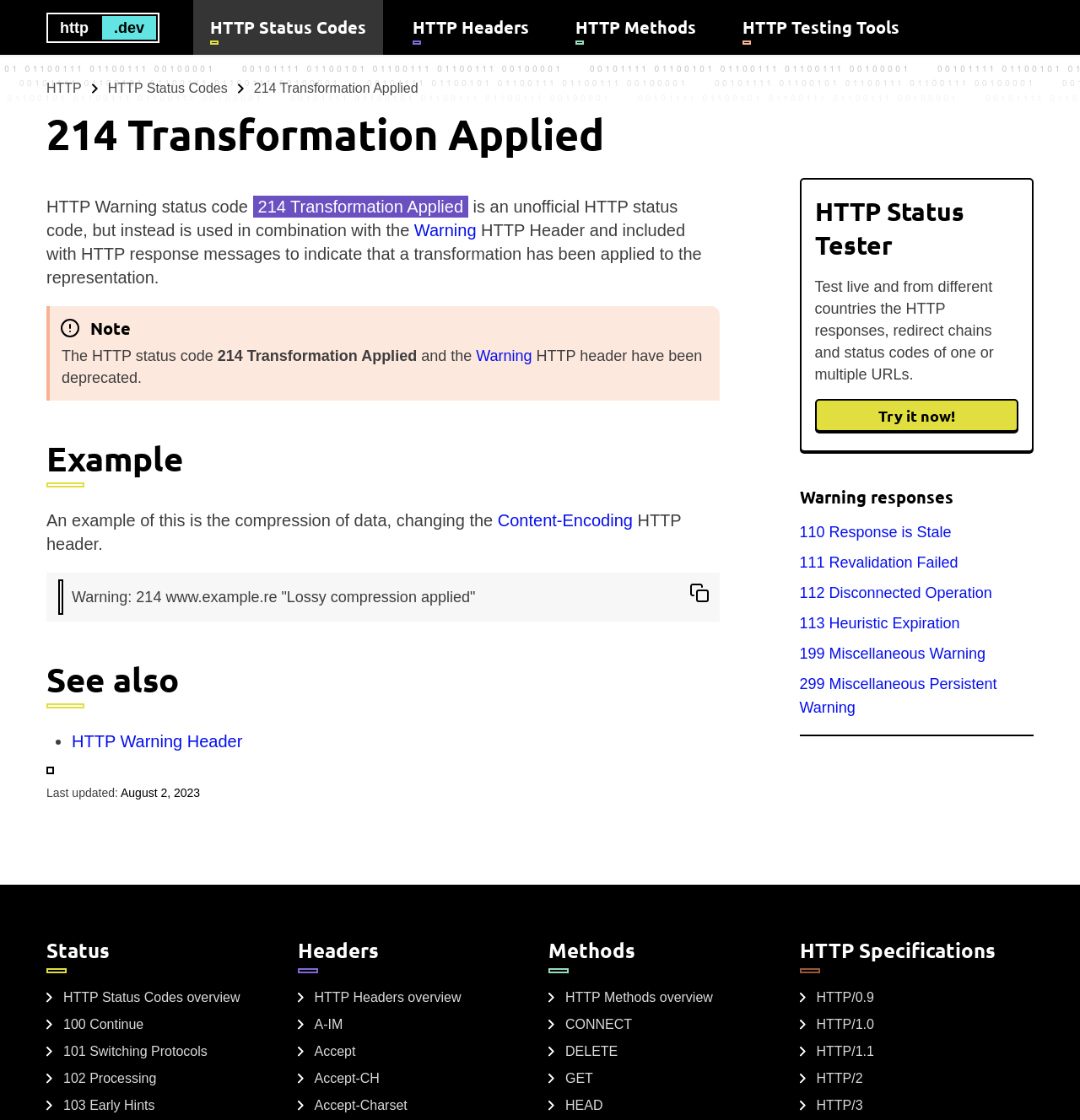Locate the bounding box coordinates of the UI element described by: "Breaking Down Future Trends". Provide the coordinates as four float numbers between 0 and 1, formatted as [left, top, right, bottom].

None